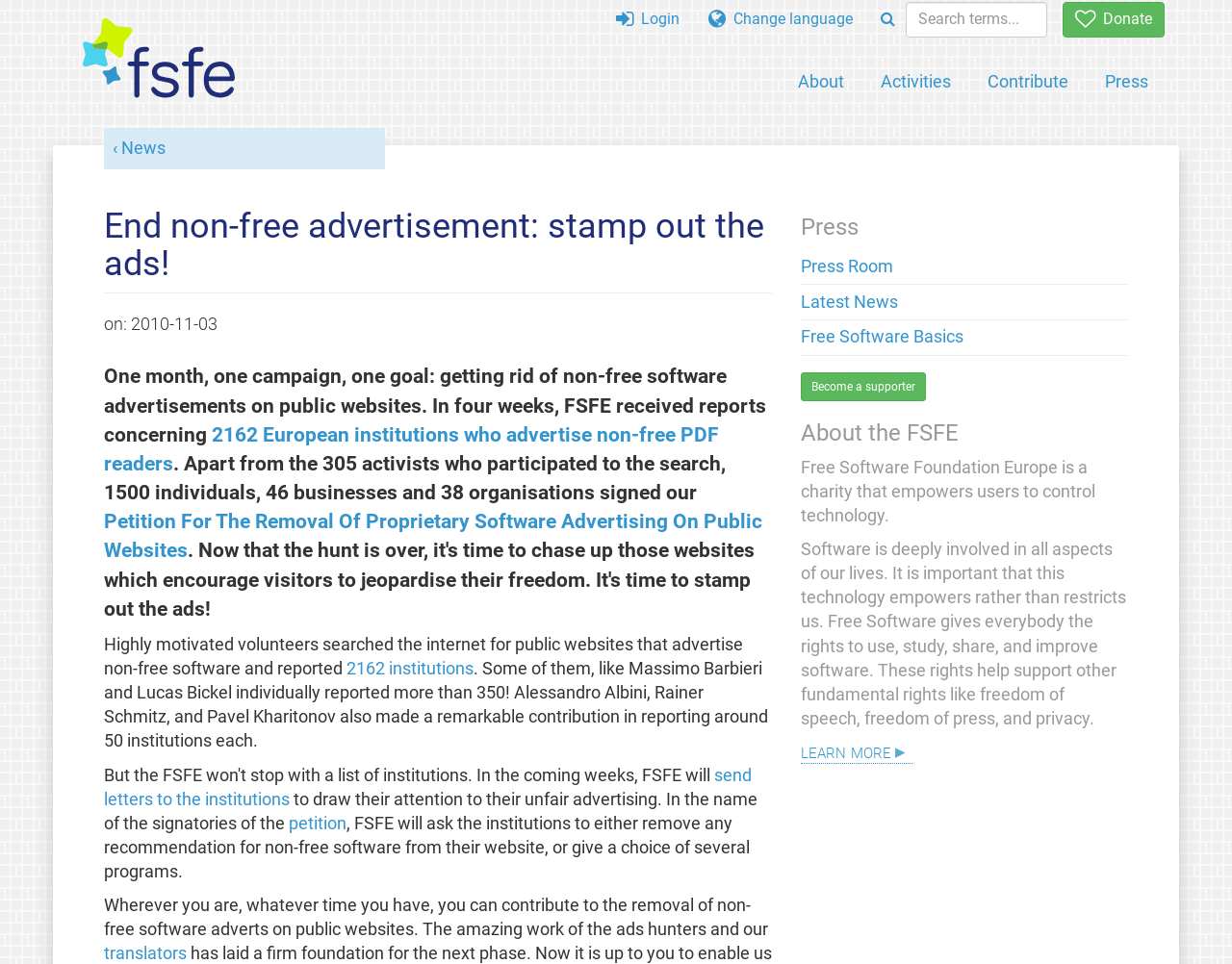Could you indicate the bounding box coordinates of the region to click in order to complete this instruction: "Send an email to info@localenergyaudits.com".

None